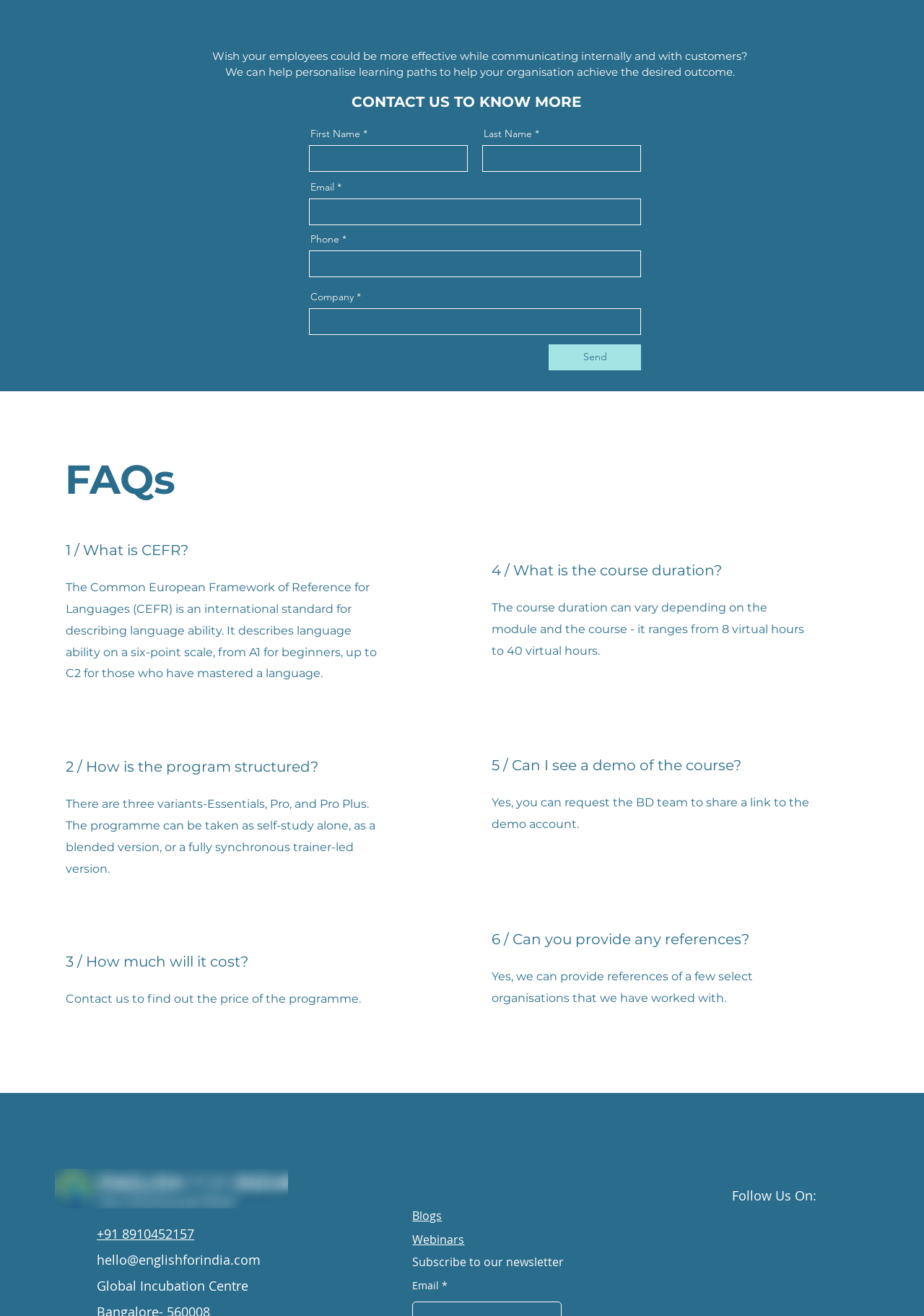Give a one-word or one-phrase response to the question: 
What is the logo displayed at the top of the webpage?

EFI Logo (White)